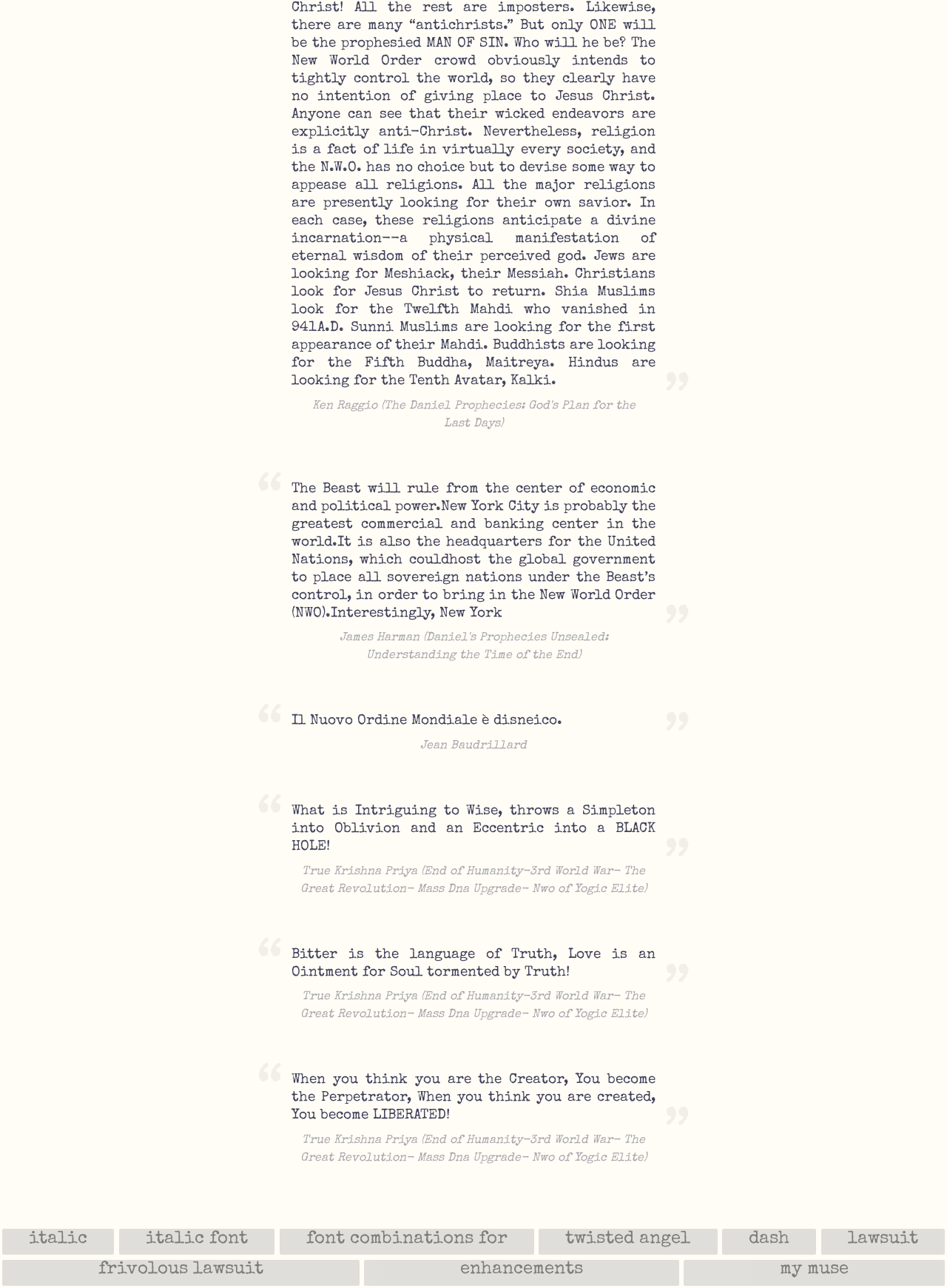Please give the bounding box coordinates of the area that should be clicked to fulfill the following instruction: "Explore the link to enhancements". The coordinates should be in the format of four float numbers from 0 to 1, i.e., [left, top, right, bottom].

[0.385, 0.978, 0.717, 0.998]